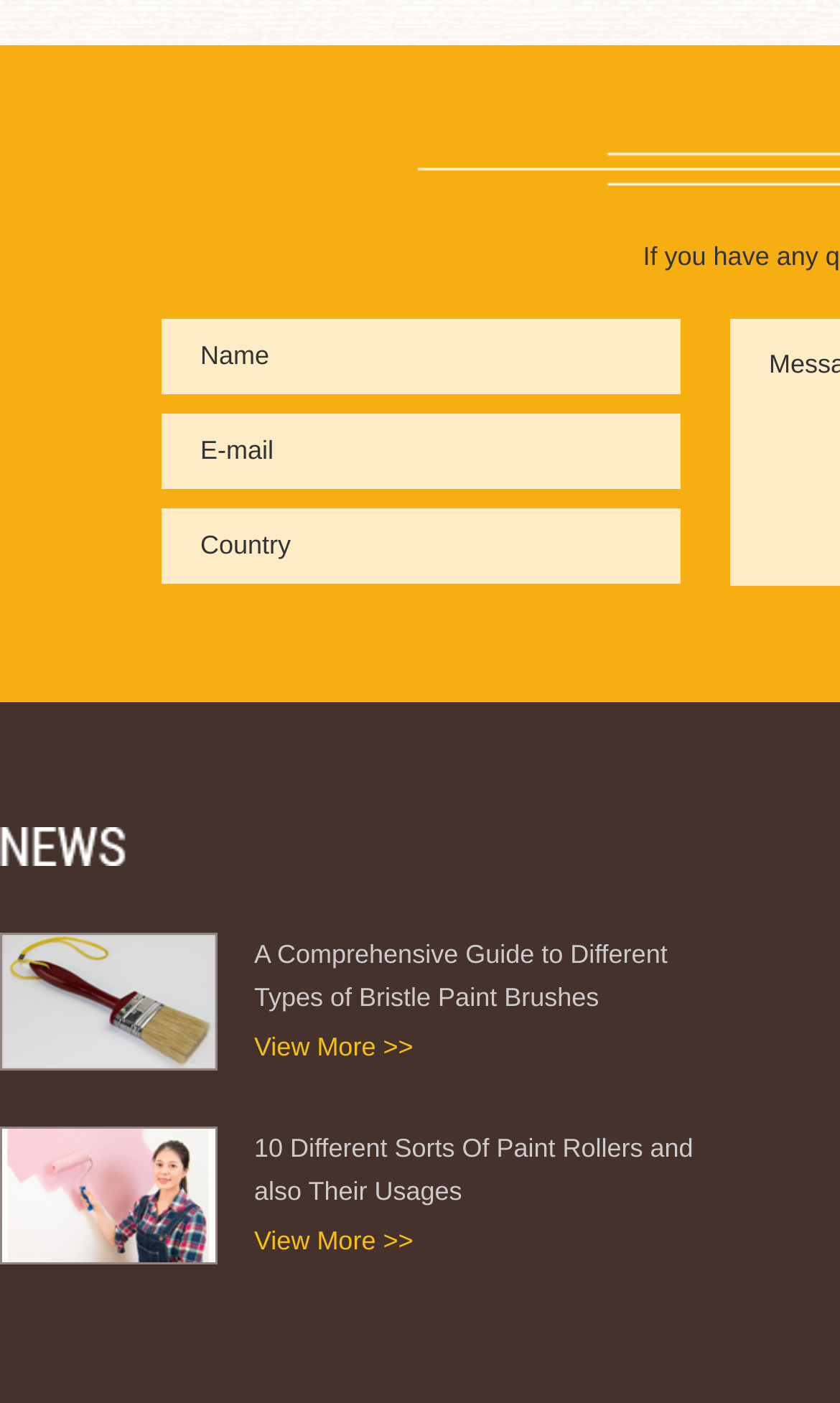Please provide a one-word or phrase answer to the question: 
How many links are there with 'View More' text?

2